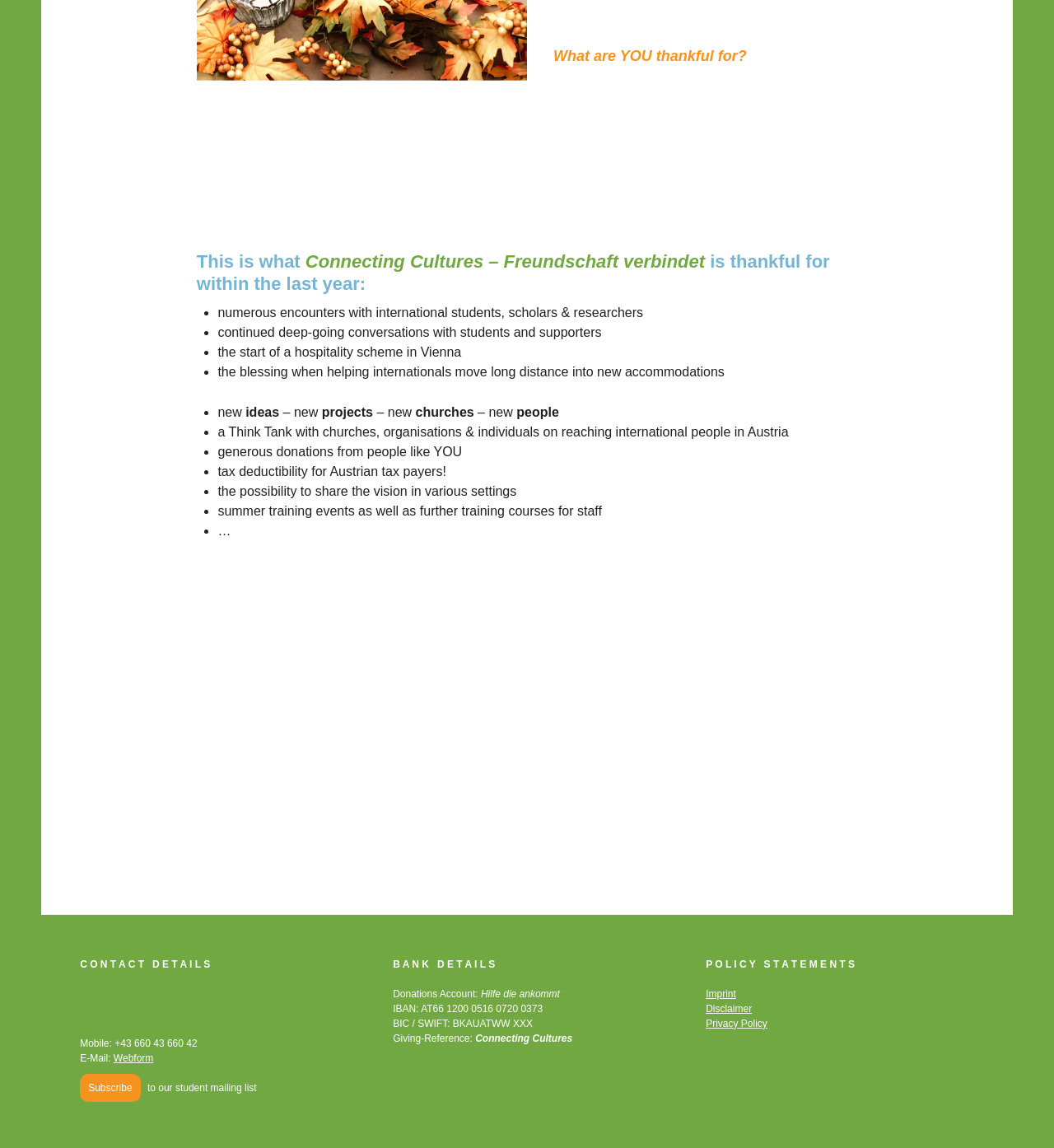Locate the bounding box of the user interface element based on this description: "Webform".

[0.108, 0.917, 0.146, 0.927]